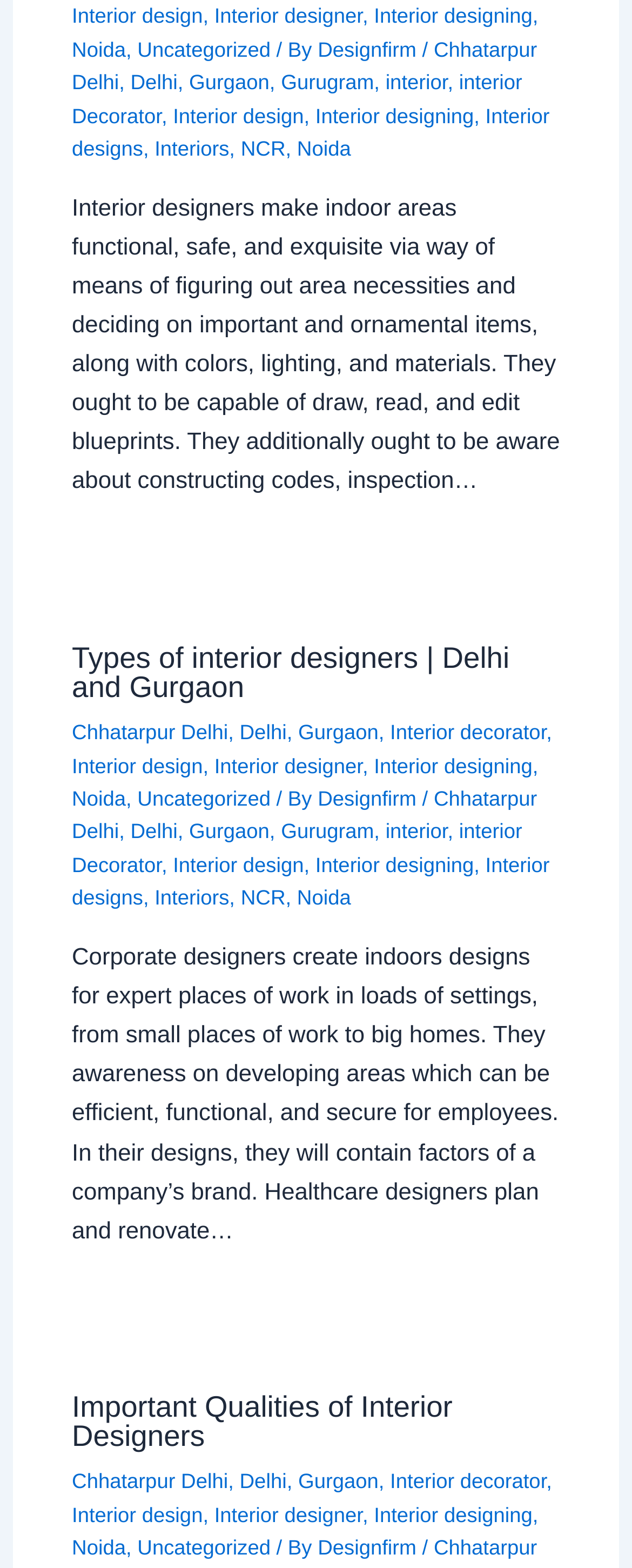What is the role of corporate designers?
Give a single word or phrase answer based on the content of the image.

Designing offices